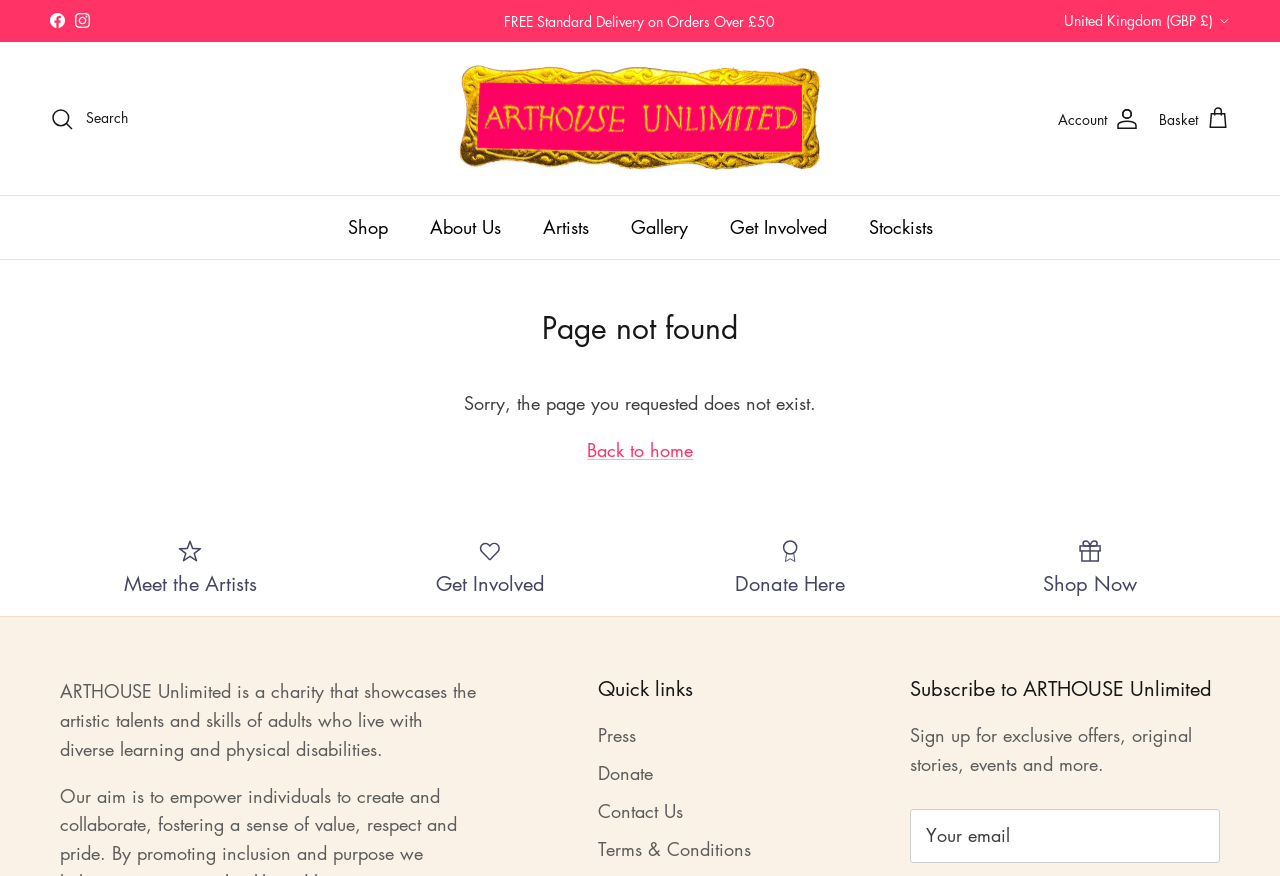What is the charity's name?
Give a comprehensive and detailed explanation for the question.

The charity's name is mentioned in the link 'ARTHOUSE Unlimited' with the image description 'ARTHOUSE Unlimited' and also in the StaticText 'ARTHOUSE Unlimited is a charity that showcases the artistic talents and skills of adults who live with diverse learning and physical disabilities.'